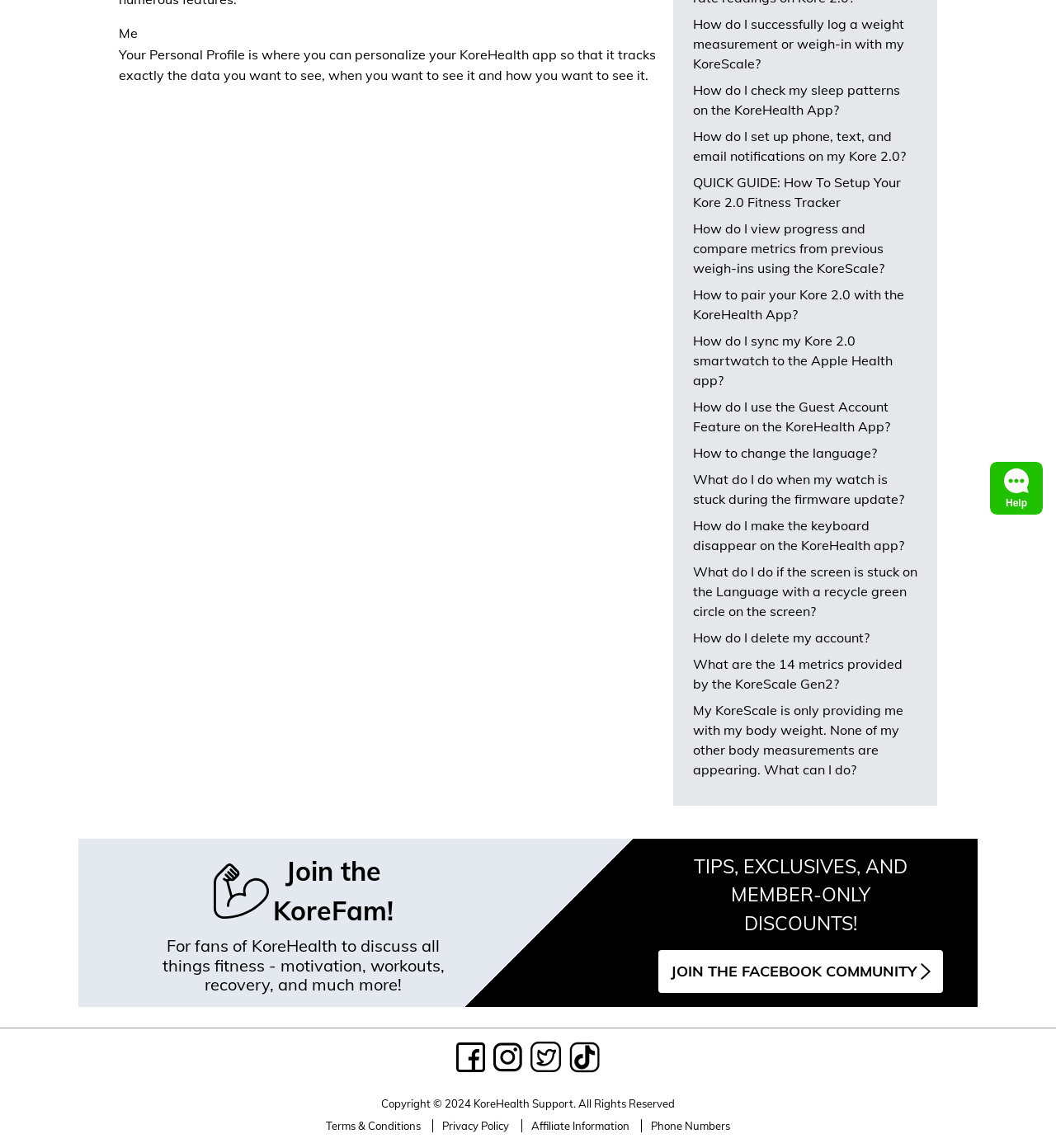Locate the UI element described by JOIN THE FACEBOOK COMMUNITY and provide its bounding box coordinates. Use the format (top-left x, top-left y, bottom-right x, bottom-right y) with all values as floating point numbers between 0 and 1.

[0.623, 0.828, 0.893, 0.865]